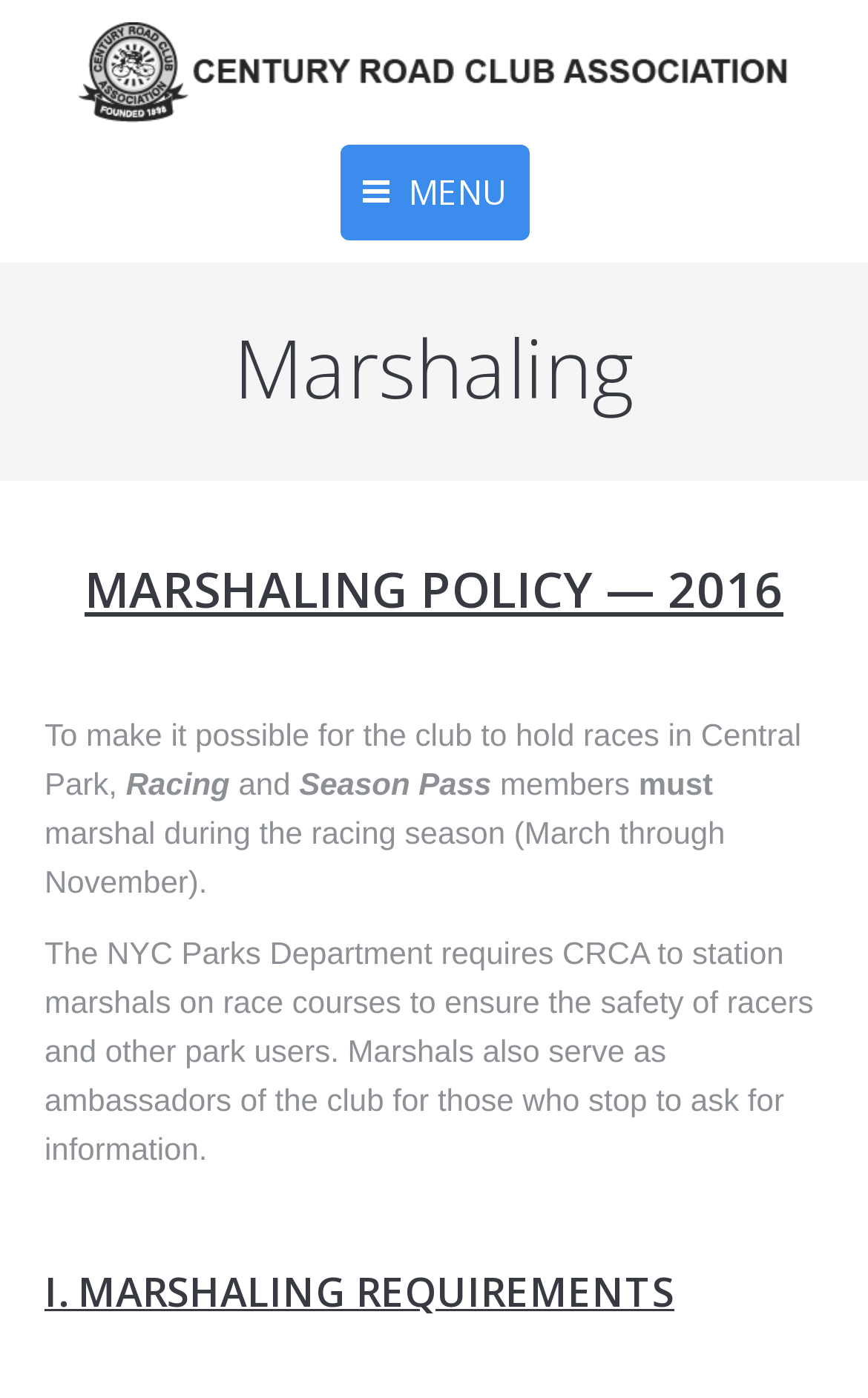What is the name of the club?
Based on the image, provide a one-word or brief-phrase response.

Century Road Club Association